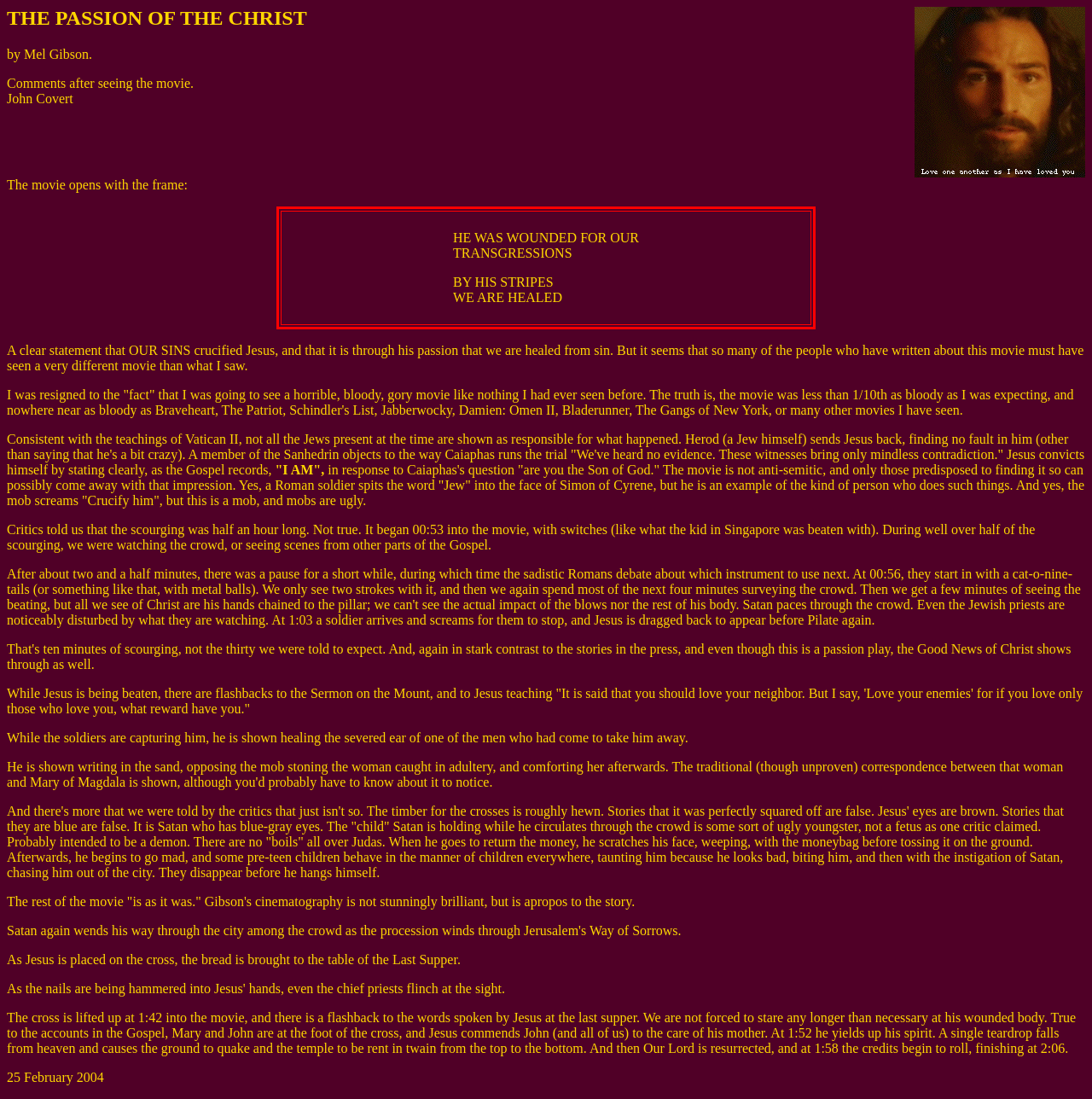Who directed the movie?
Please provide a single word or phrase as your answer based on the image.

Mel Gibson